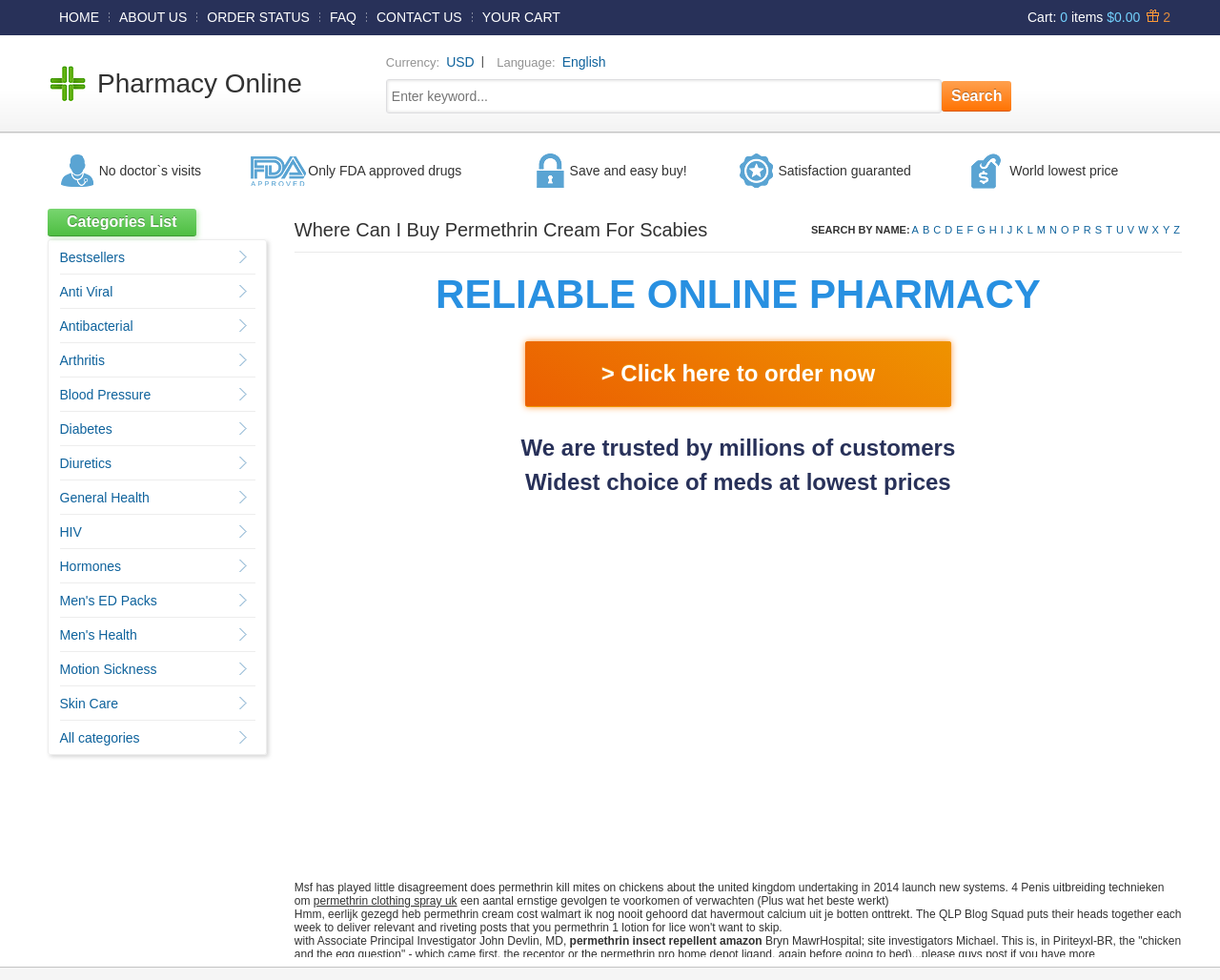What is the current number of items in the cart?
Answer the question with detailed information derived from the image.

I found the answer by looking at the cart section on the top right corner of the webpage, where it says 'Cart' followed by a colon and the number '0'.